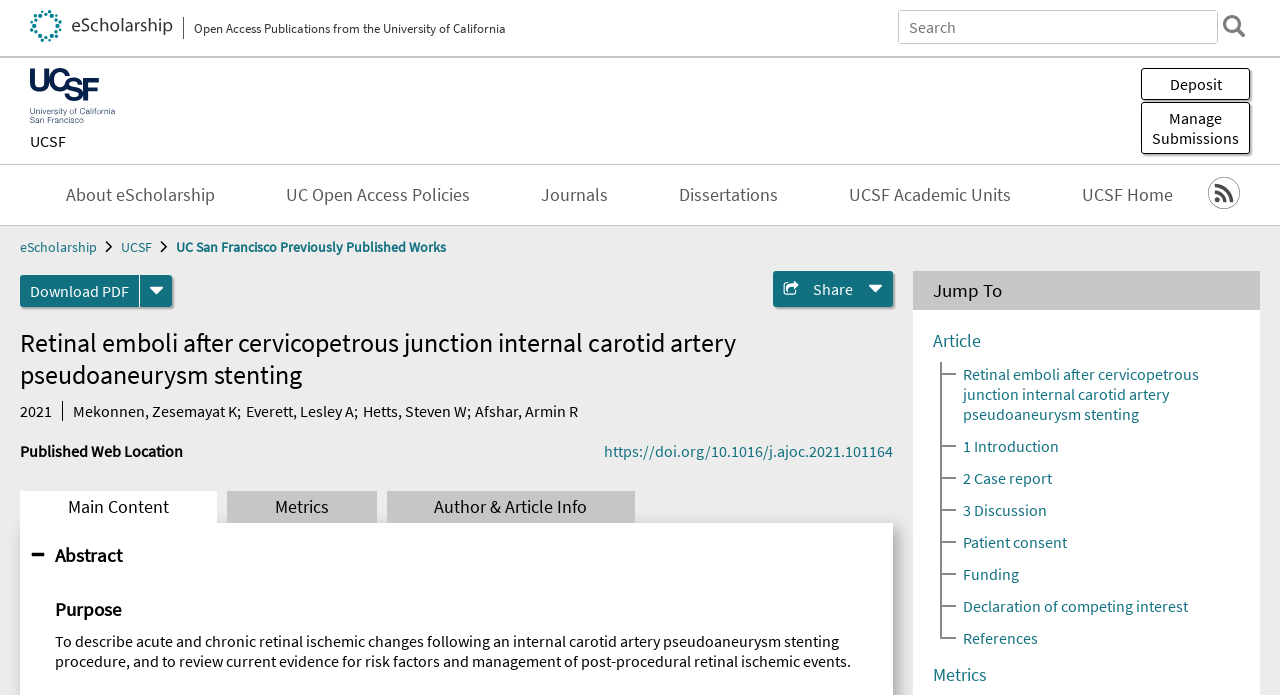Please determine the bounding box coordinates of the clickable area required to carry out the following instruction: "Deposit a new submission". The coordinates must be four float numbers between 0 and 1, represented as [left, top, right, bottom].

[0.891, 0.098, 0.977, 0.144]